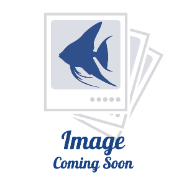Offer a detailed narrative of what is shown in the image.

The image features a placeholder graphic representing an aquatic species, commonly used on websites while actual images are yet to be uploaded. The design includes a stylized silhouette of a fish, hinting at the aquatic theme of the content. The text "Image Coming Soon" indicates that viewers can expect to see a specific image related to the site's offerings in the future. This placeholder is part of the section dedicated to related products, indicating that it may represent a fish species or aquarium product, likely to be featured alongside descriptions of associated fish, such as the Buenos Aires Tetra or Rummy Nose Tetra, both mentioned nearby in the content.